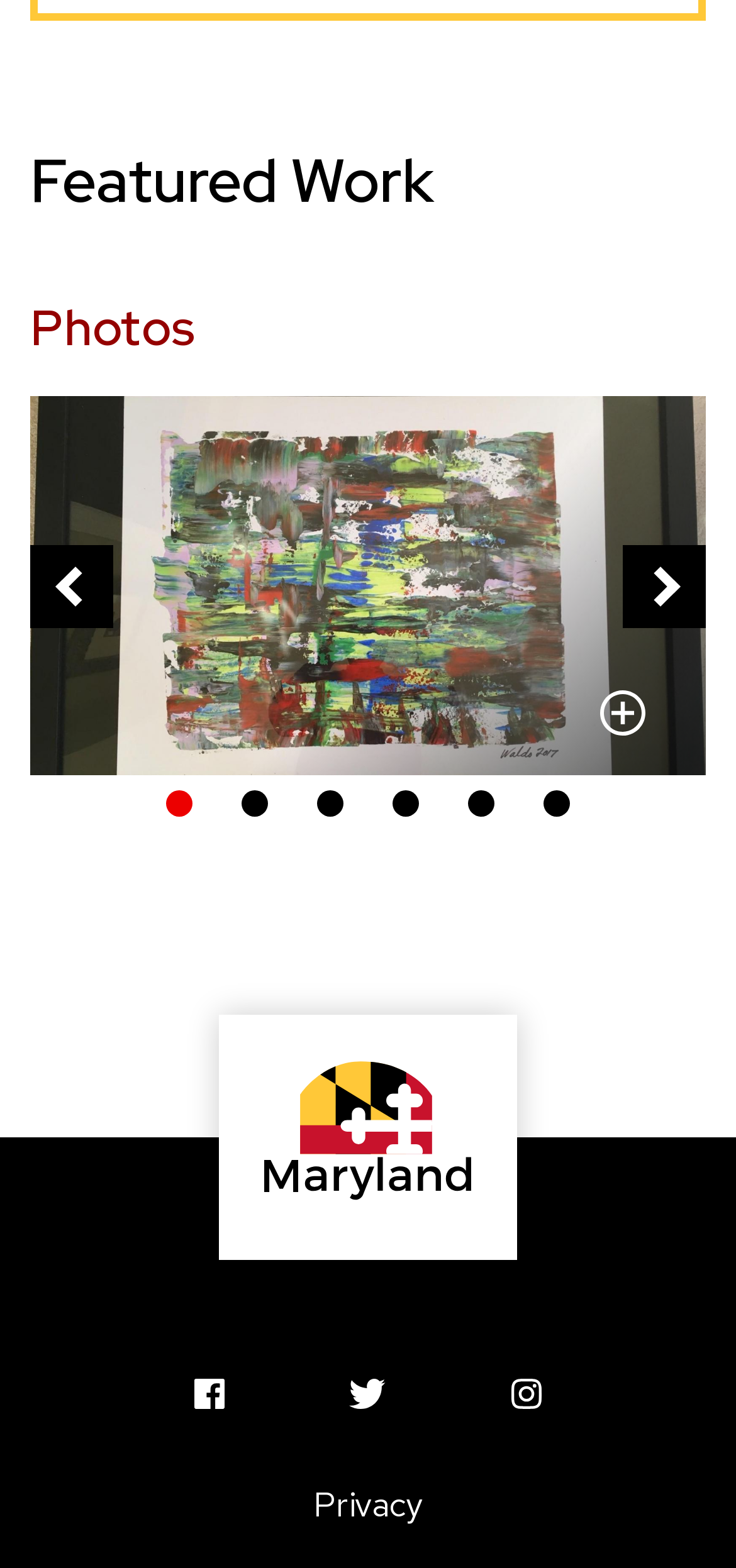Find the coordinates for the bounding box of the element with this description: "YouTube".

None